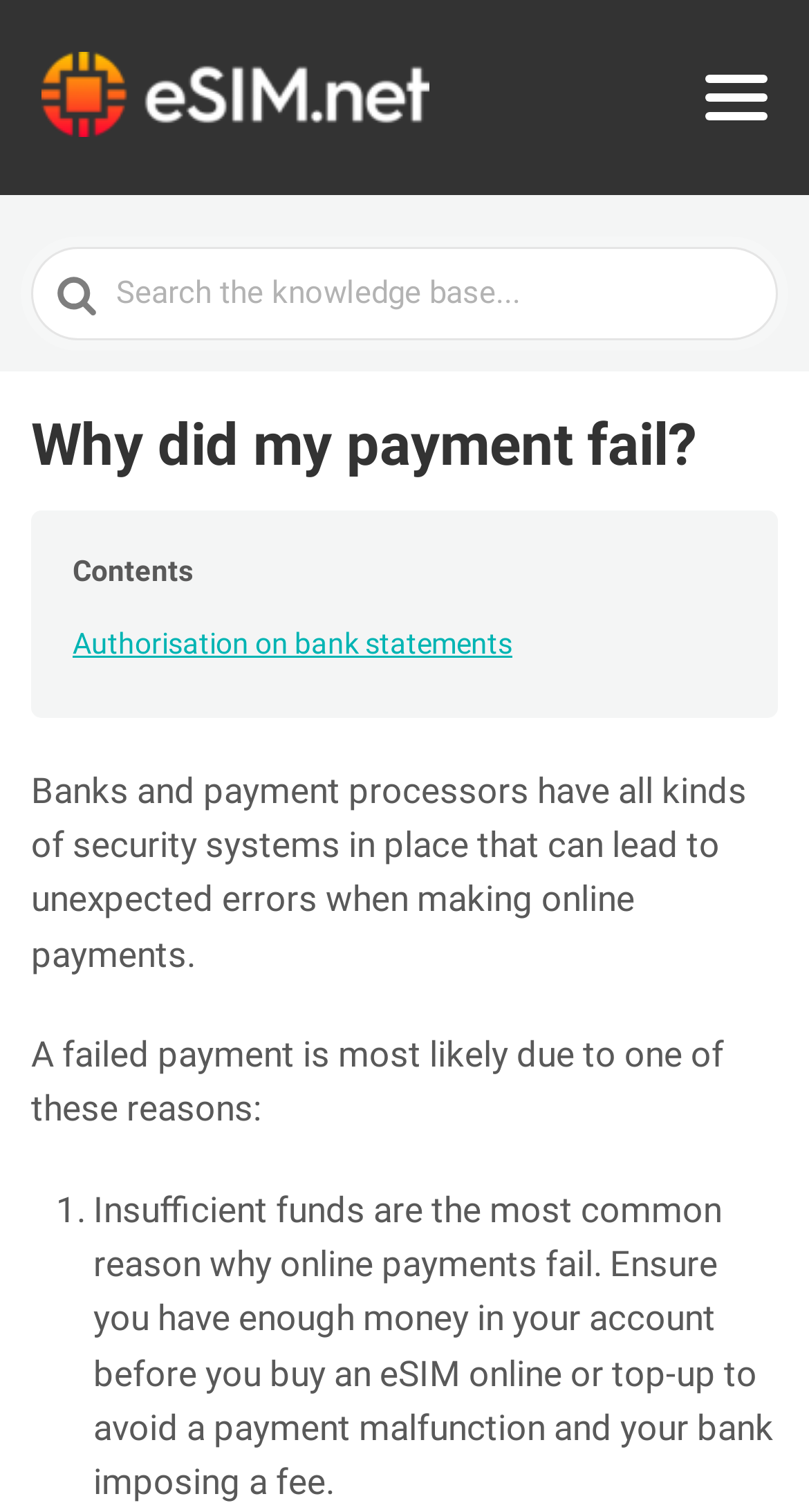What is the main topic of this webpage?
Refer to the image and offer an in-depth and detailed answer to the question.

Based on the webpage content, it appears that the main topic is discussing the reasons behind a failed payment, as indicated by the heading 'Why did my payment fail?' and the subsequent text explaining the possible causes.